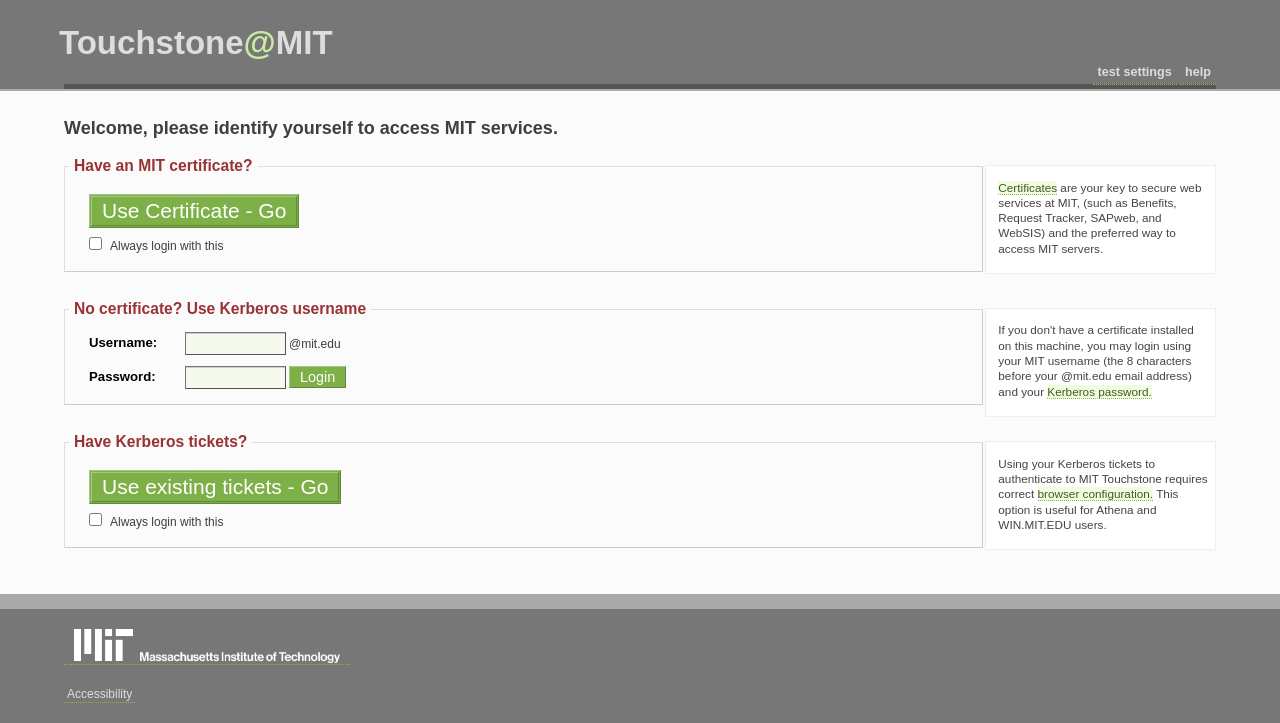Kindly determine the bounding box coordinates for the area that needs to be clicked to execute this instruction: "Click the 'Use existing tickets - Go' button".

[0.07, 0.65, 0.267, 0.697]